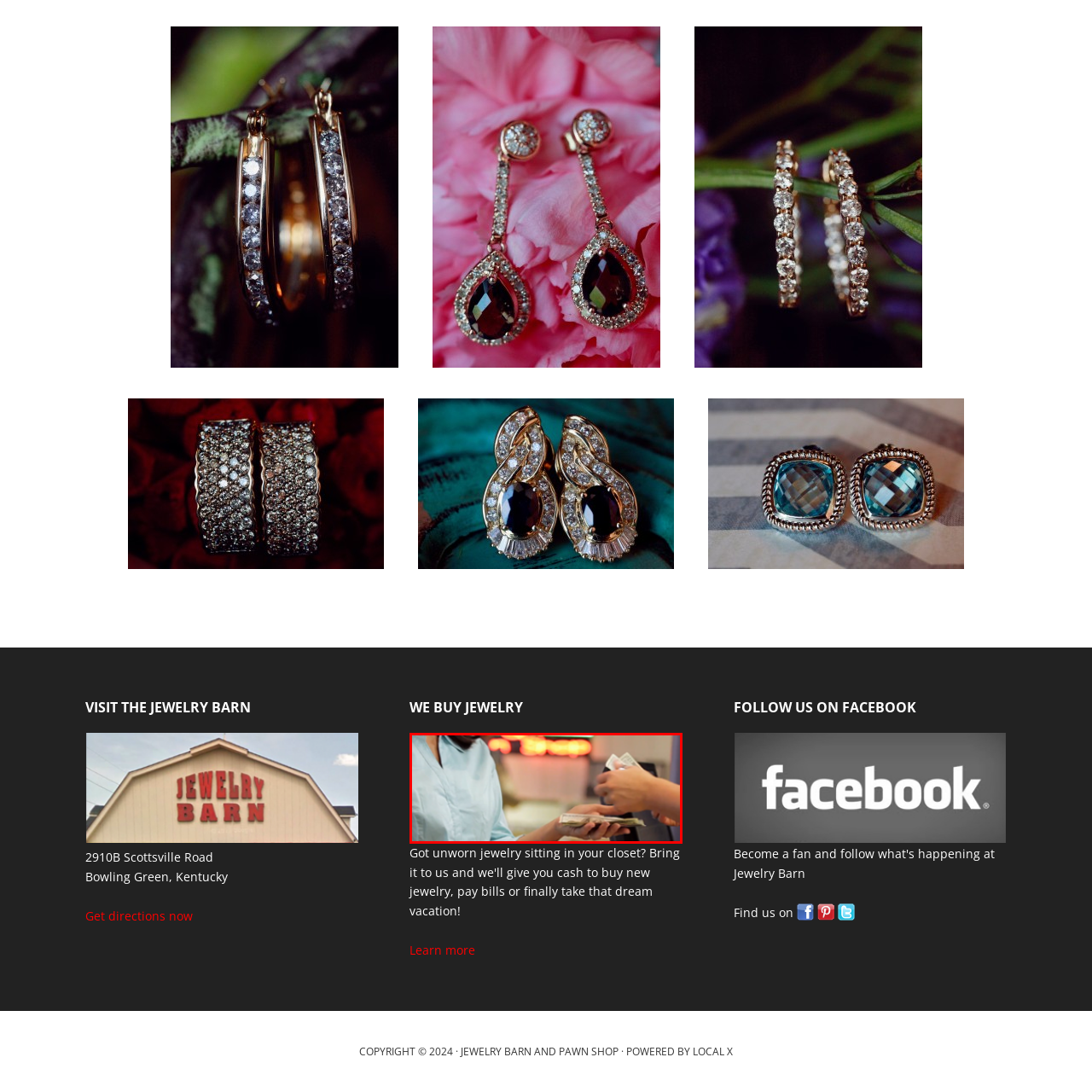Observe the image within the red outline and respond to the ensuing question with a detailed explanation based on the visual aspects of the image: 
What is the customer receiving from the clerk?

The customer is extending their hand to receive cash from the store clerk, which indicates that they are completing a transaction, and the clerk is handing over a handful of bills as part of the payment process.